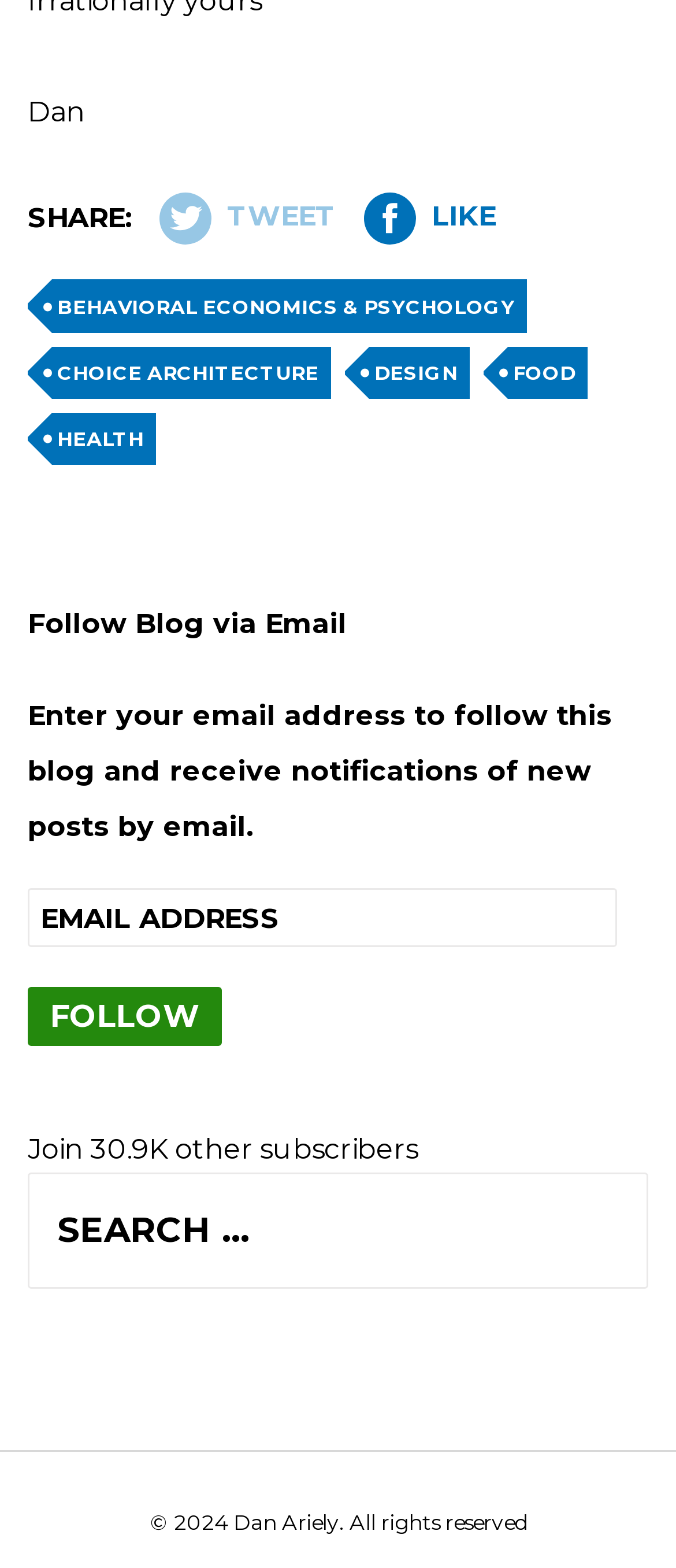Provide the bounding box coordinates of the HTML element described as: "Choice Architecture". The bounding box coordinates should be four float numbers between 0 and 1, i.e., [left, top, right, bottom].

[0.085, 0.23, 0.472, 0.246]